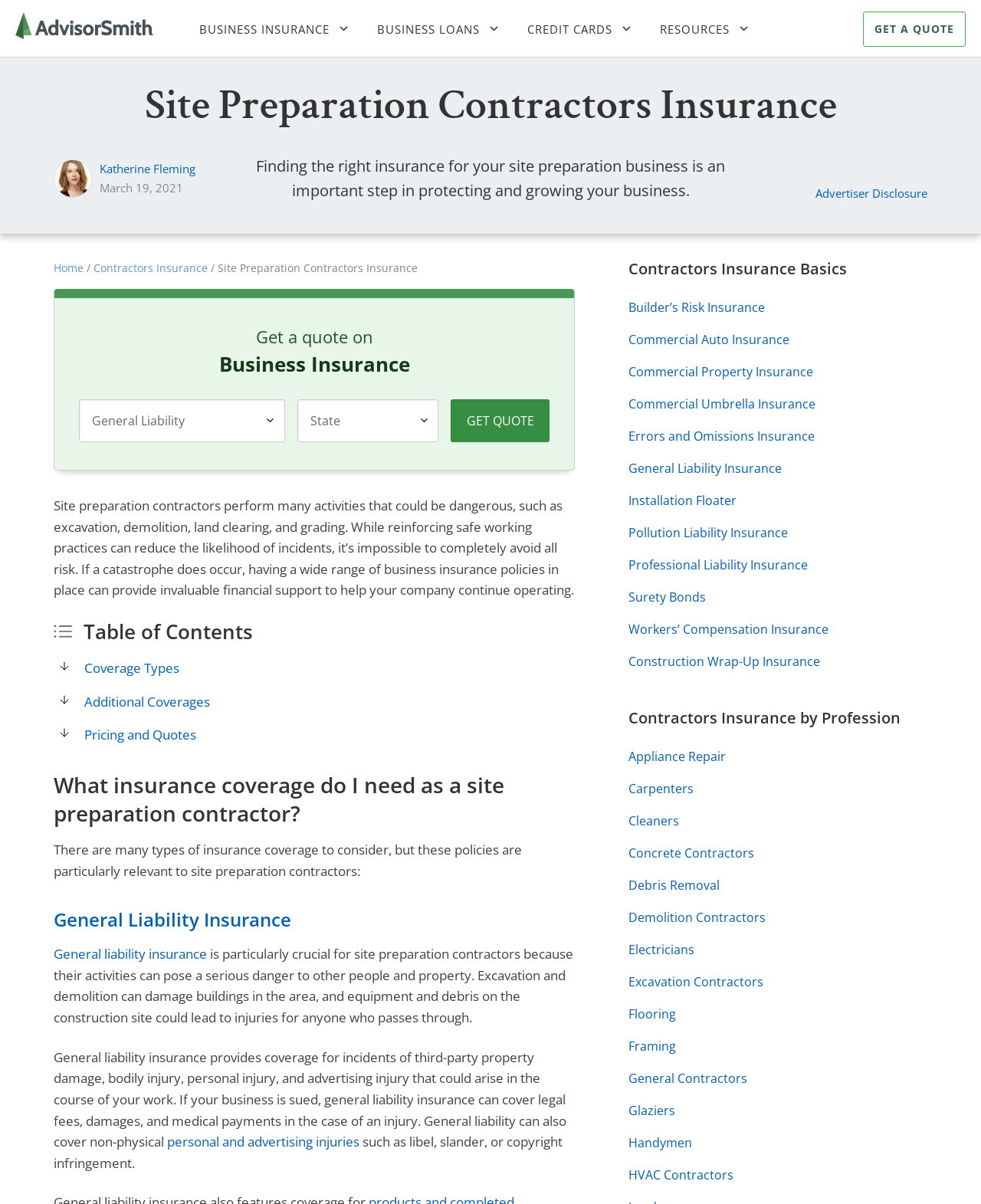What is the purpose of general liability insurance?
Based on the visual, give a brief answer using one word or a short phrase.

Protect against third-party property damage and bodily injury